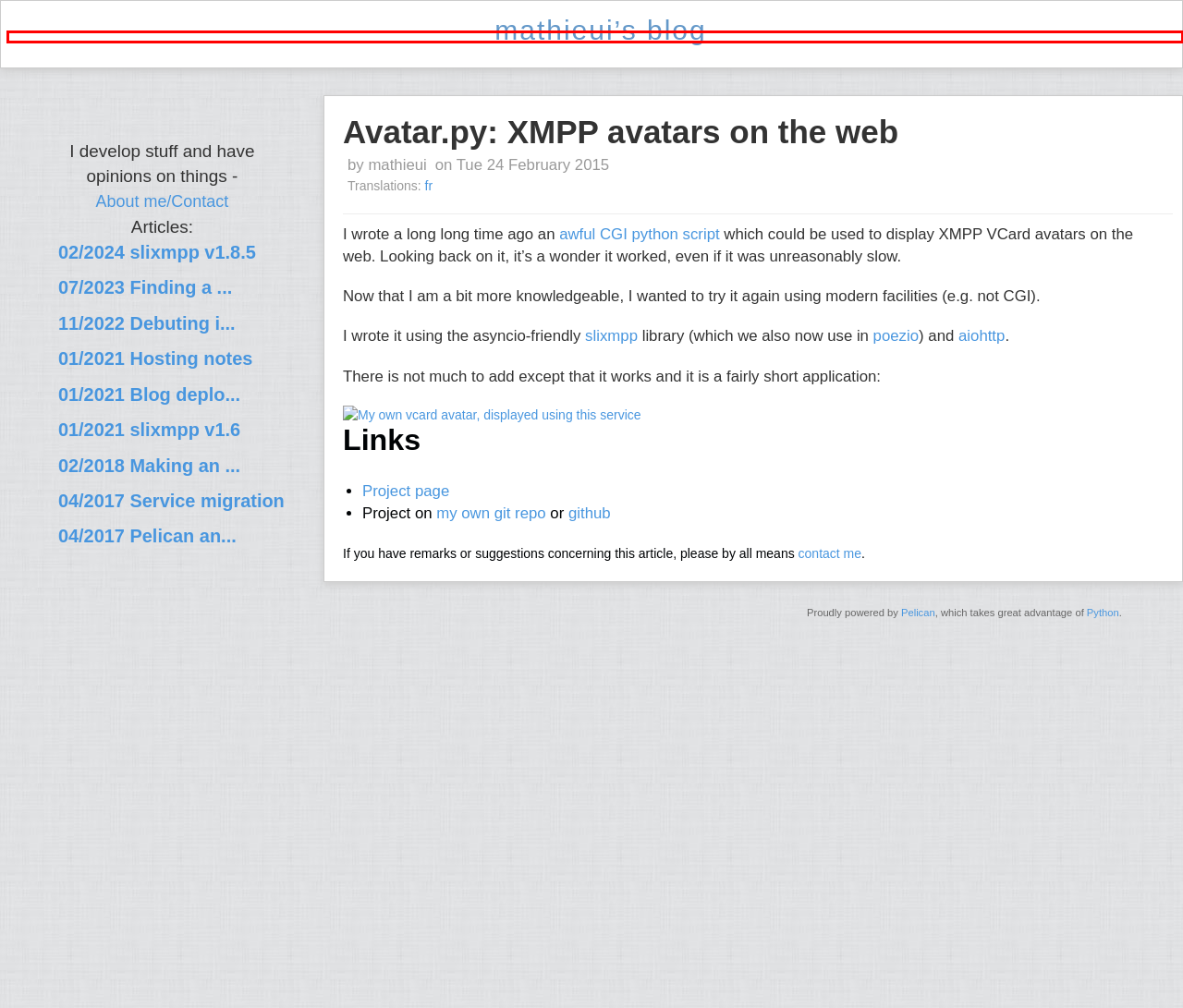Given a screenshot of a webpage with a red bounding box highlighting a UI element, choose the description that best corresponds to the new webpage after clicking the element within the red bounding box. Here are your options:
A. Welcome to AIOHTTP — aiohttp 3.9.5 documentation
B. mathieui’s blog
C. Poezio
D. Hosting notes
E. slixmpp - louiz’ blog
F. Service migration
G. Pelican and internationalization
H. avatar.py: XMPP avatars on the web

B